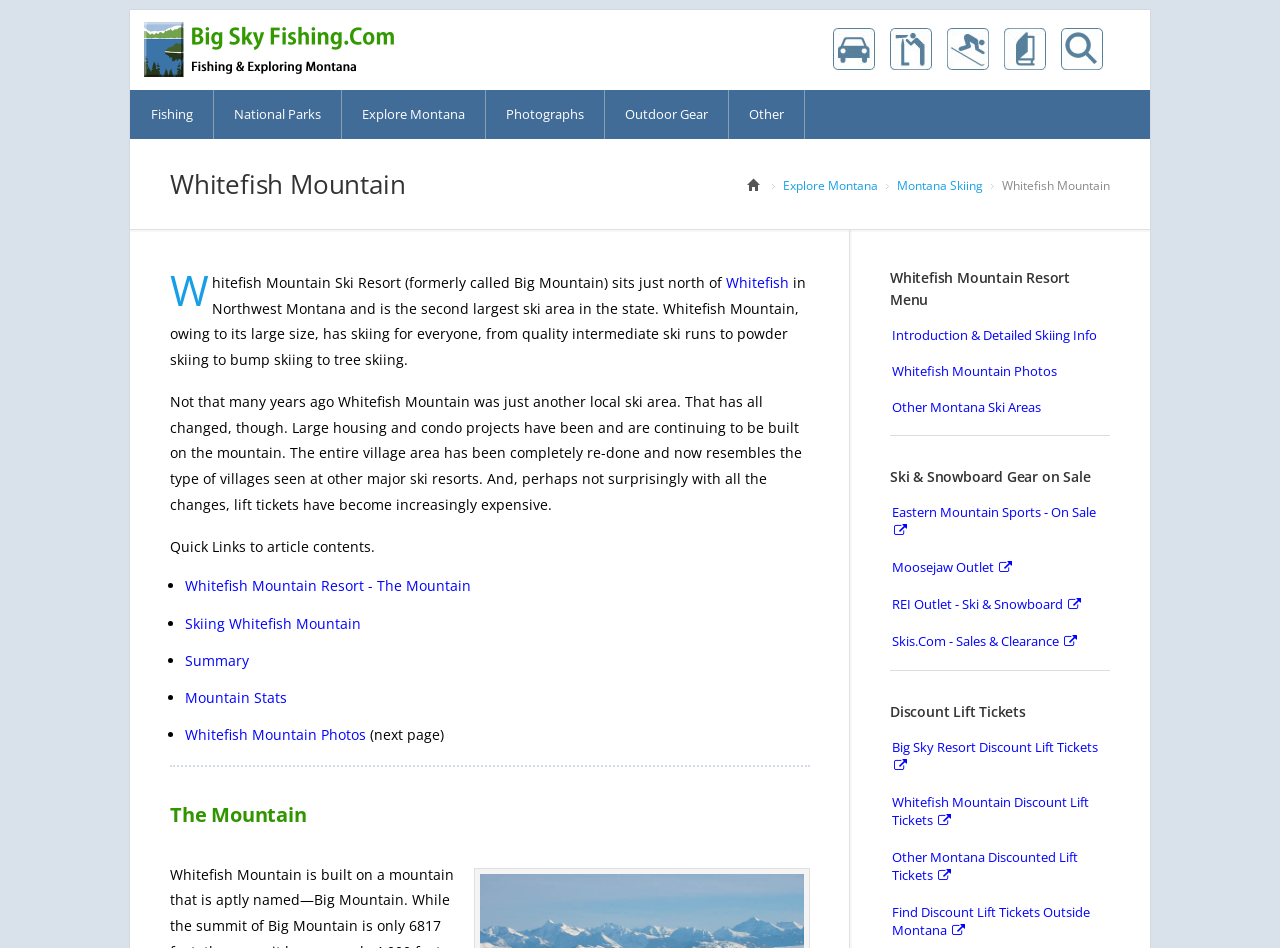What type of skiing is available at Whitefish Mountain?
Provide an in-depth and detailed answer to the question.

The static text element with the text 'Whitefish Mountain, owing to its large size, has skiing for everyone, from quality intermediate ski runs to powder skiing to bump skiing to tree skiing.' mentions that powder skiing is one of the types of skiing available at Whitefish Mountain.